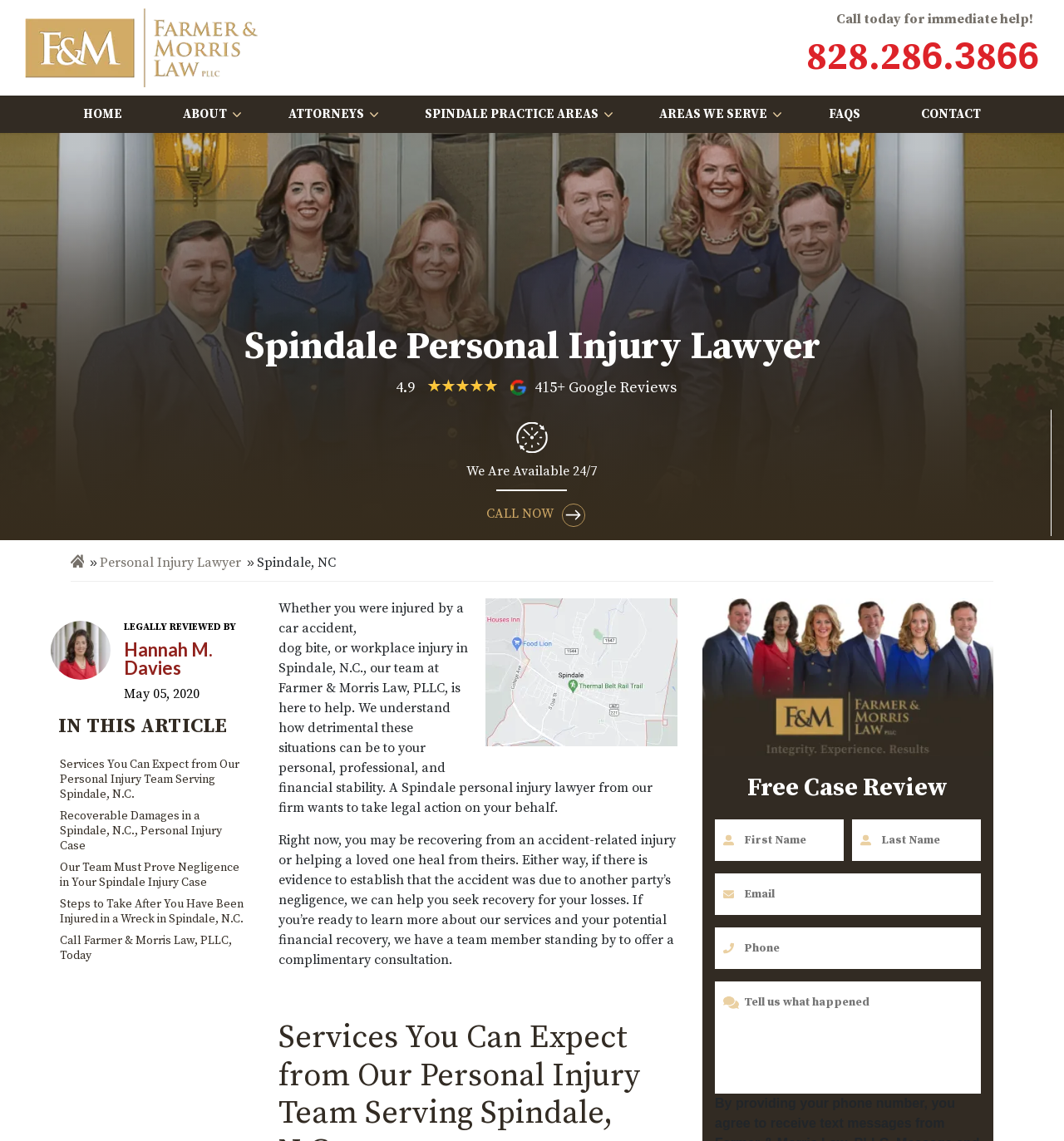Find the bounding box coordinates of the area to click in order to follow the instruction: "Click the 'CALL NOW' button".

[0.479, 0.443, 0.52, 0.457]